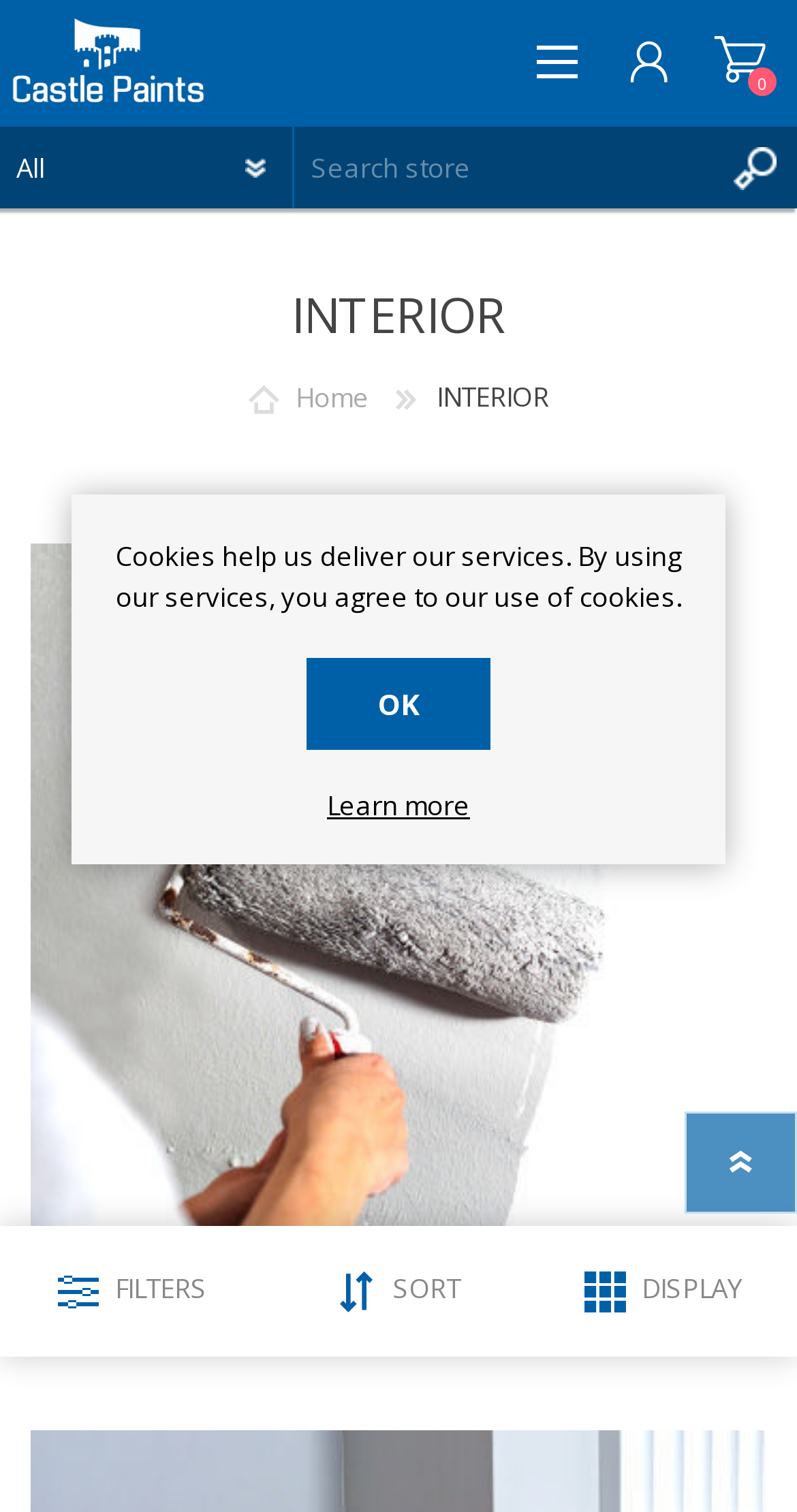What is the purpose of the textbox at the top?
Using the picture, provide a one-word or short phrase answer.

Search store